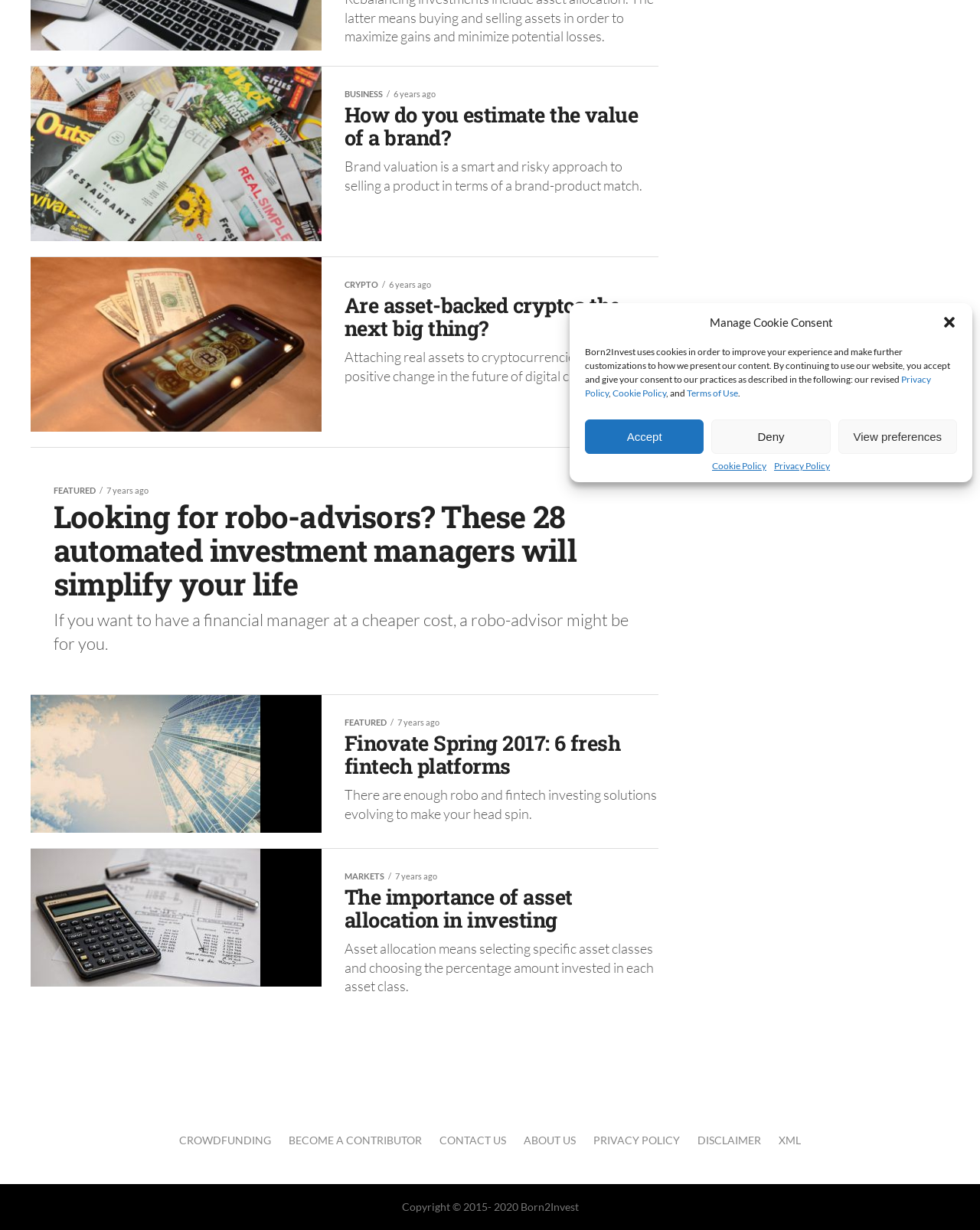Locate the bounding box of the UI element described in the following text: "Contact Us".

[0.448, 0.921, 0.516, 0.932]